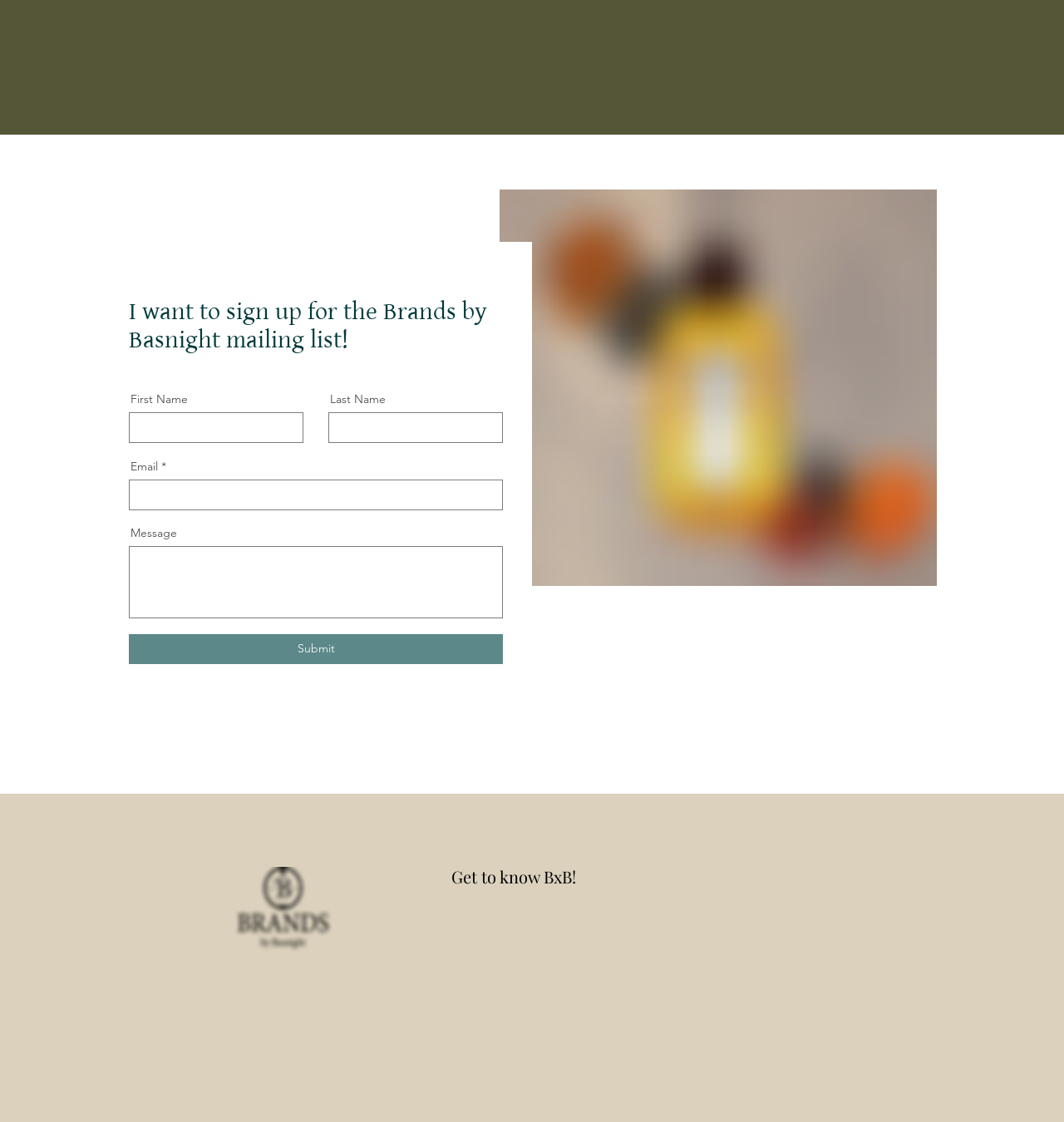Respond to the question below with a single word or phrase: What is the logo of Brands by Basnight?

Black logo